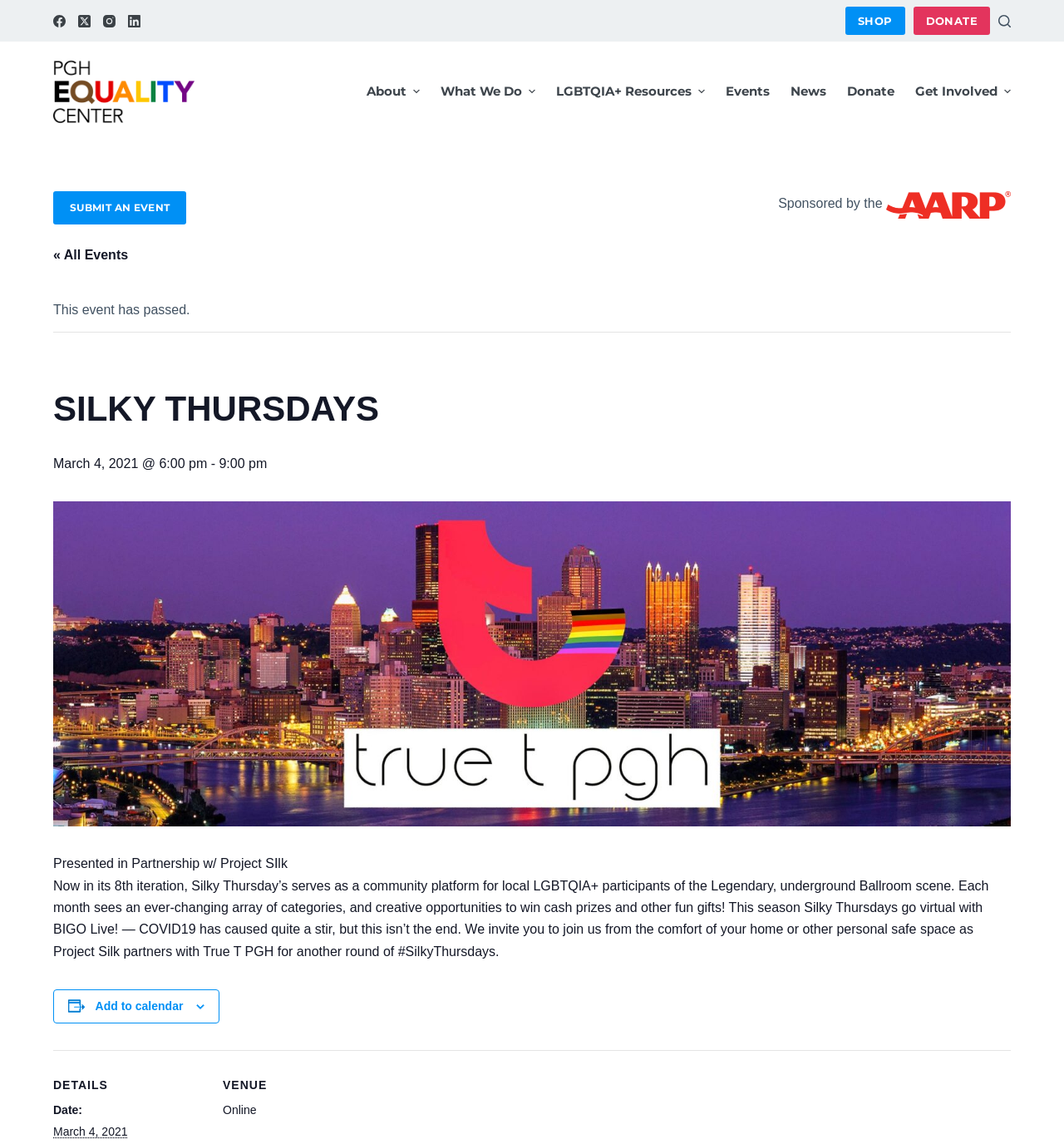Could you please study the image and provide a detailed answer to the question:
What is the date of the event?

I found the answer by looking at the description list detail '2021-03-04' on the webpage, which corresponds to the date 'March 4, 2021'.